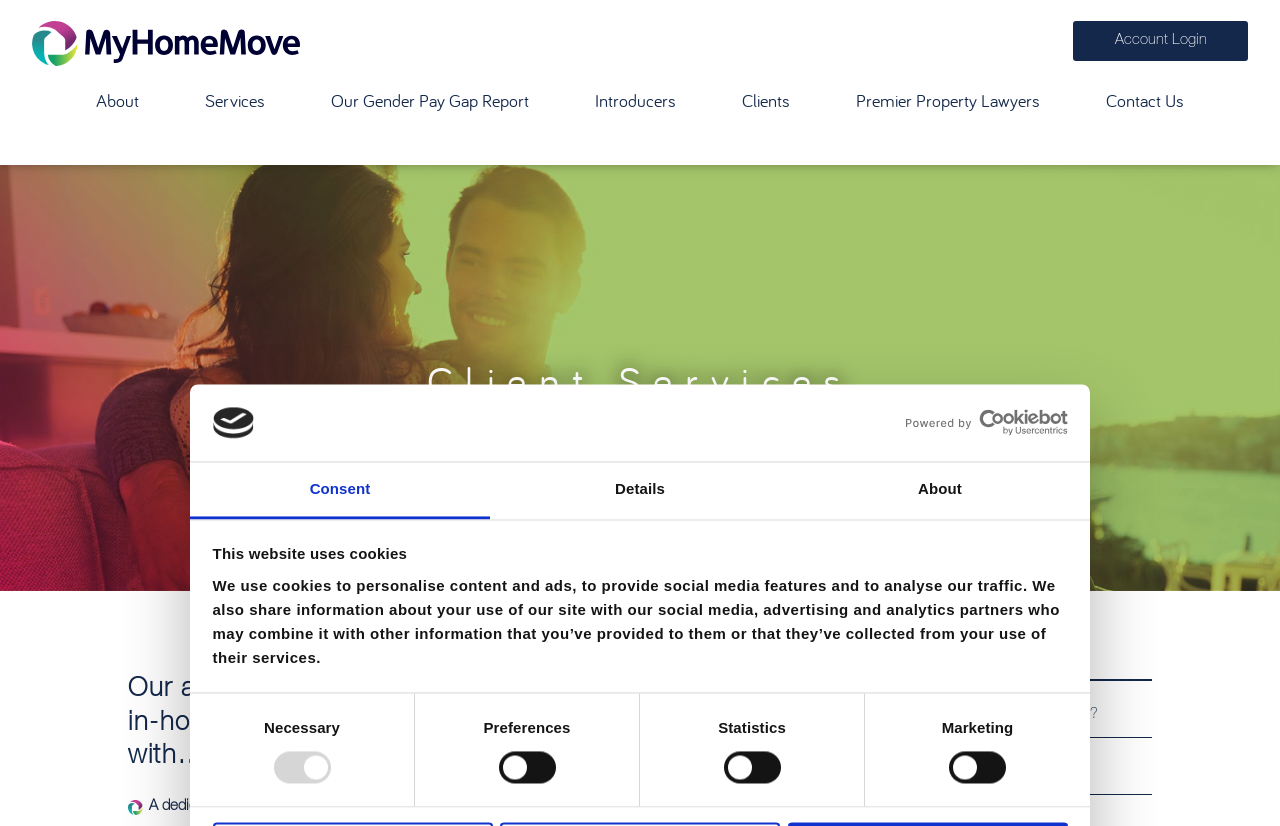What is the name of the service provided by the law firm?
Kindly offer a comprehensive and detailed response to the question.

I found the answer by looking at the heading 'Client Services' and the text below it, which mentions 'Our award-winning conveyancing service...'.